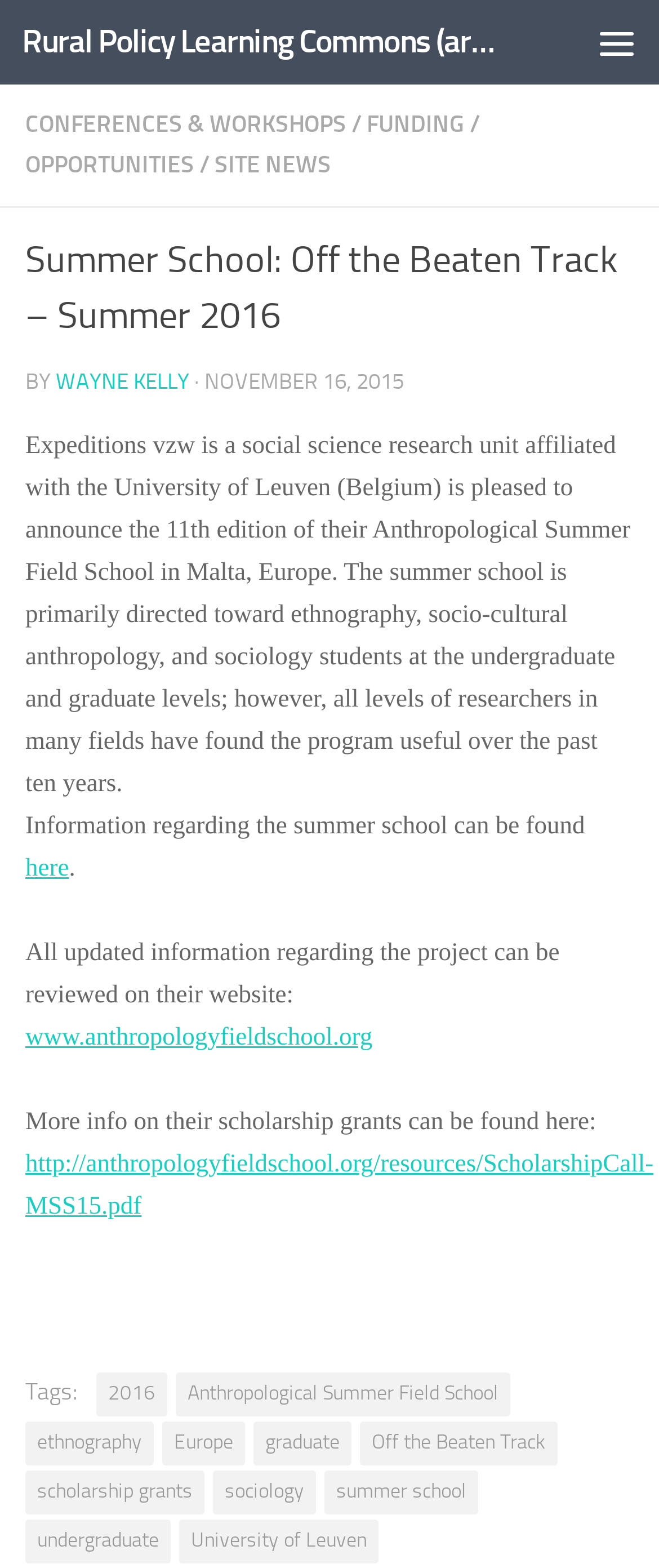Utilize the details in the image to thoroughly answer the following question: What is the date of the summer school post?

I found the answer by looking at the time element which contains the text 'NOVEMBER 16, 2015', indicating the date of the post.